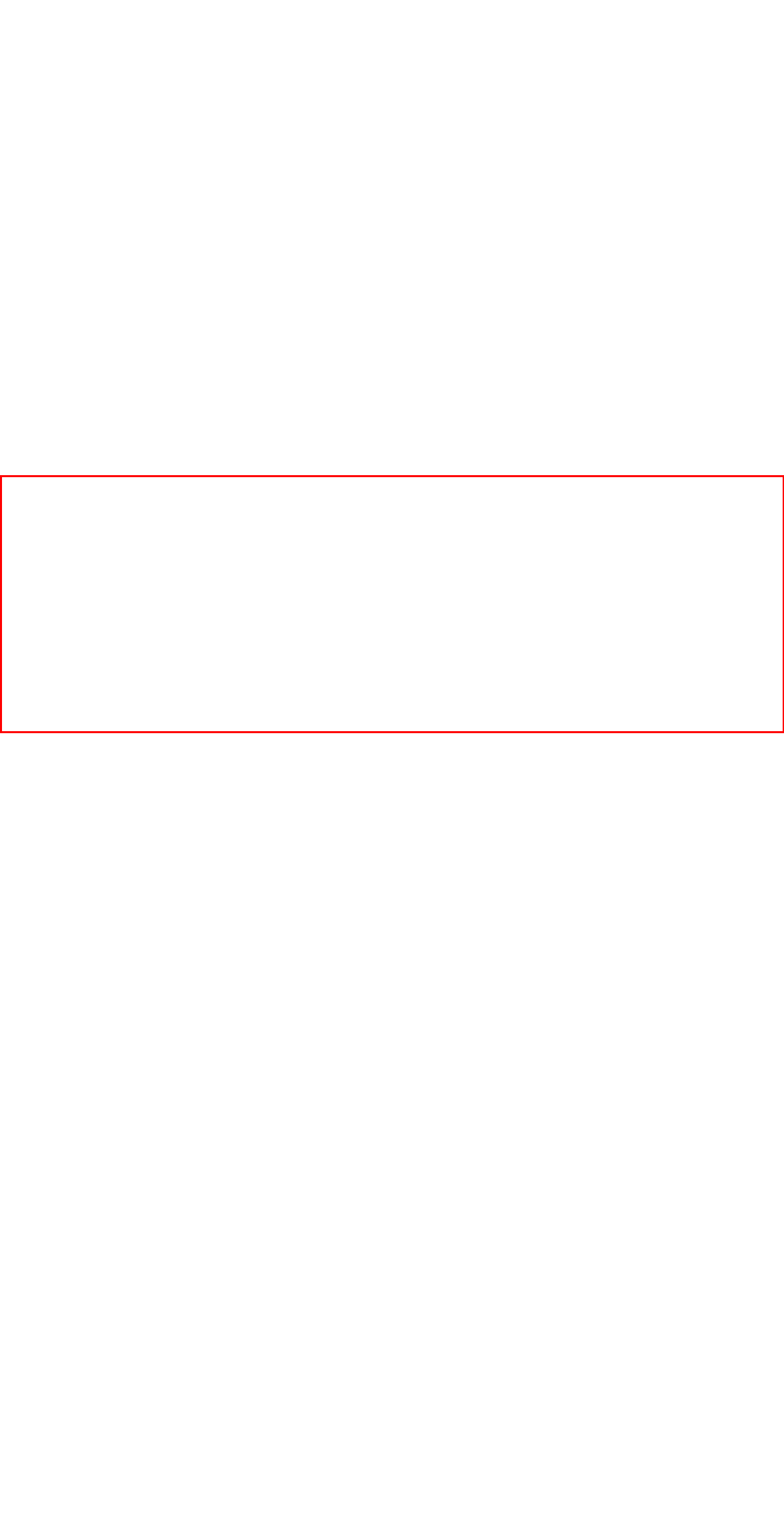With the provided screenshot of a webpage, locate the red bounding box and perform OCR to extract the text content inside it.

We hold a ManSA authorisation issued by the VMD to allow supply of unauthorised extemporaneous veterinary medicines (specials) for use in accordance with the cascade.